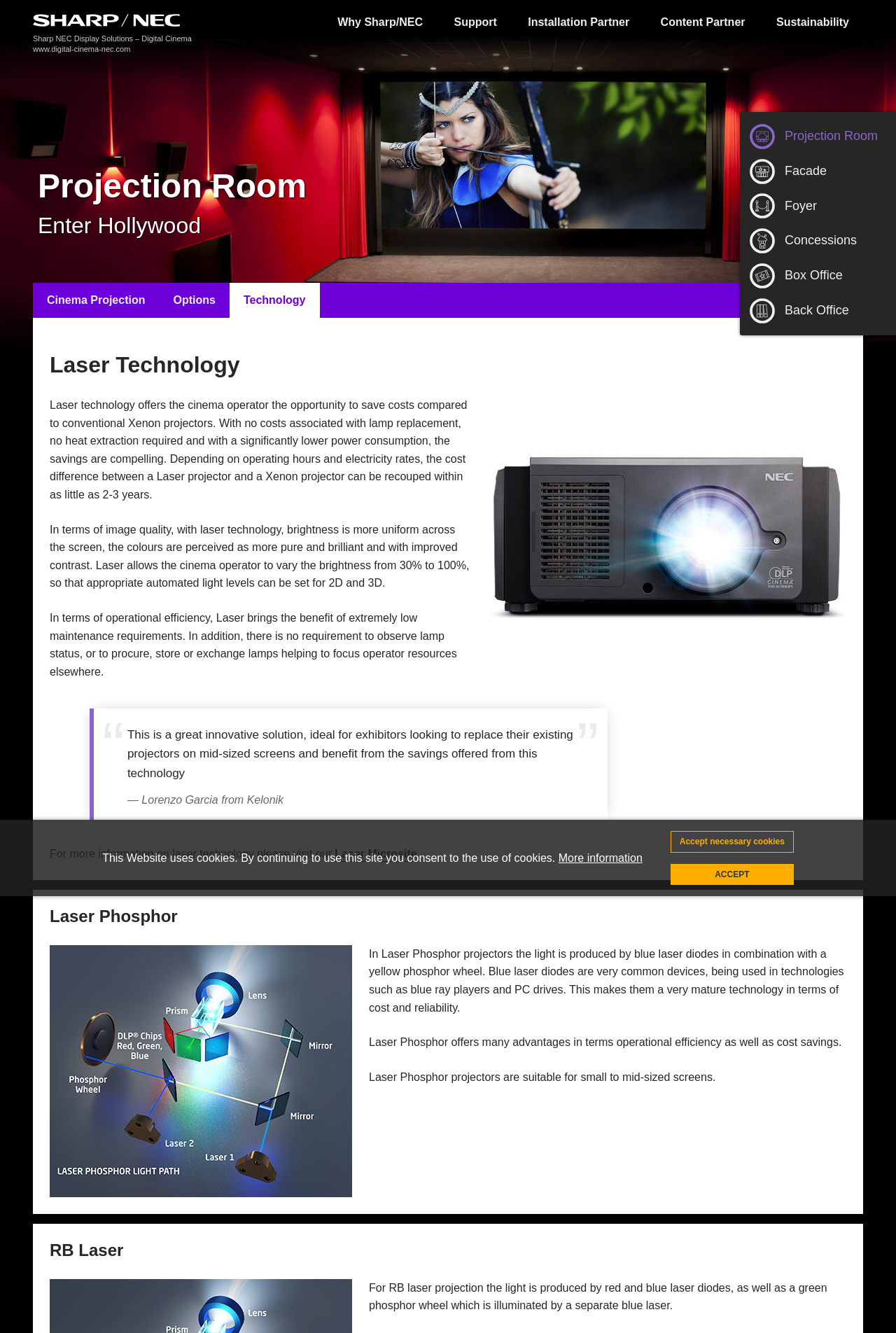Identify the bounding box coordinates for the region of the element that should be clicked to carry out the instruction: "Explore 'Cinema Projection' options". The bounding box coordinates should be four float numbers between 0 and 1, i.e., [left, top, right, bottom].

[0.037, 0.212, 0.178, 0.238]